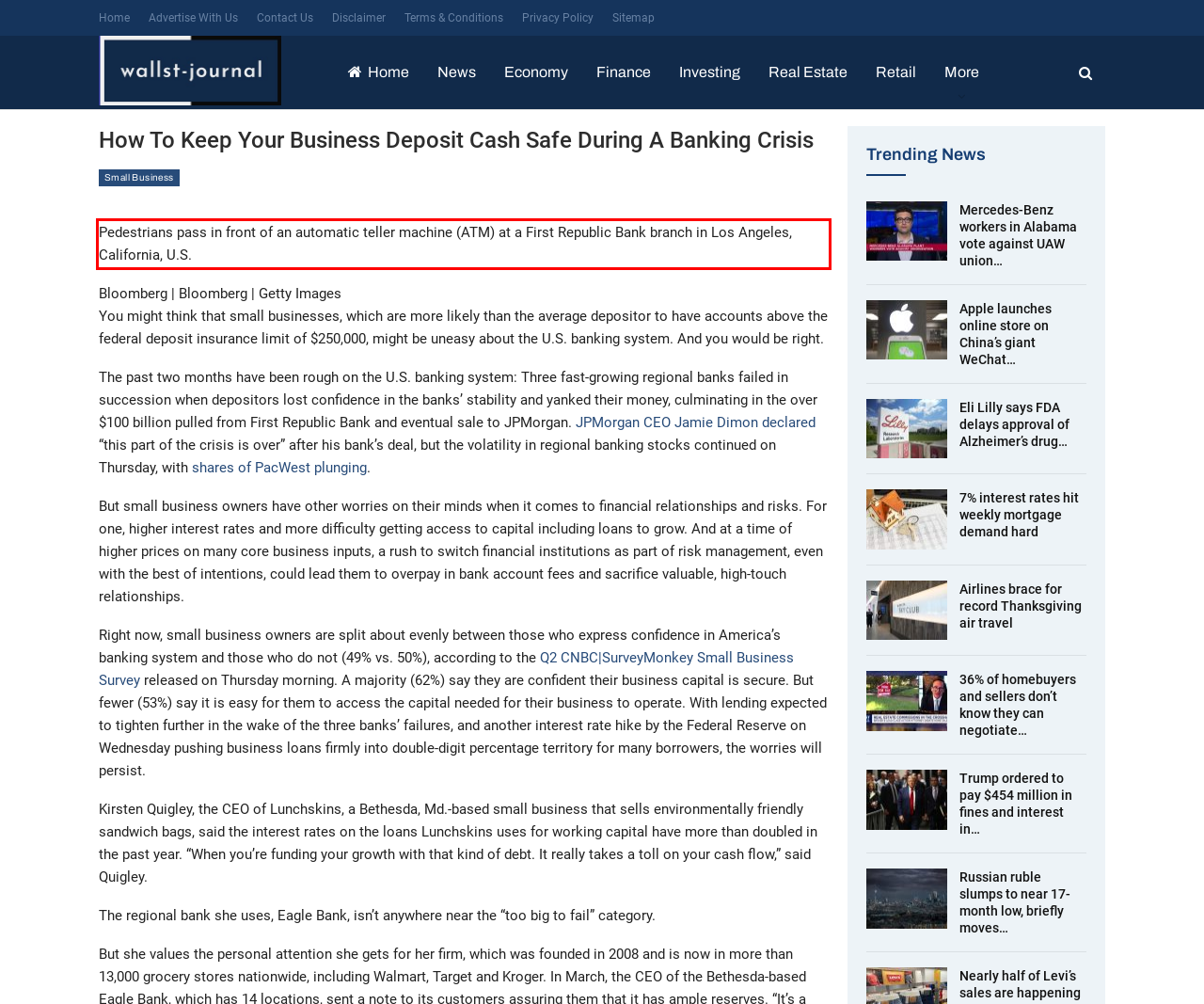Given the screenshot of a webpage, identify the red rectangle bounding box and recognize the text content inside it, generating the extracted text.

Pedestrians pass in front of an automatic teller machine (ATM) at a First Republic Bank branch in Los Angeles, California, U.S.